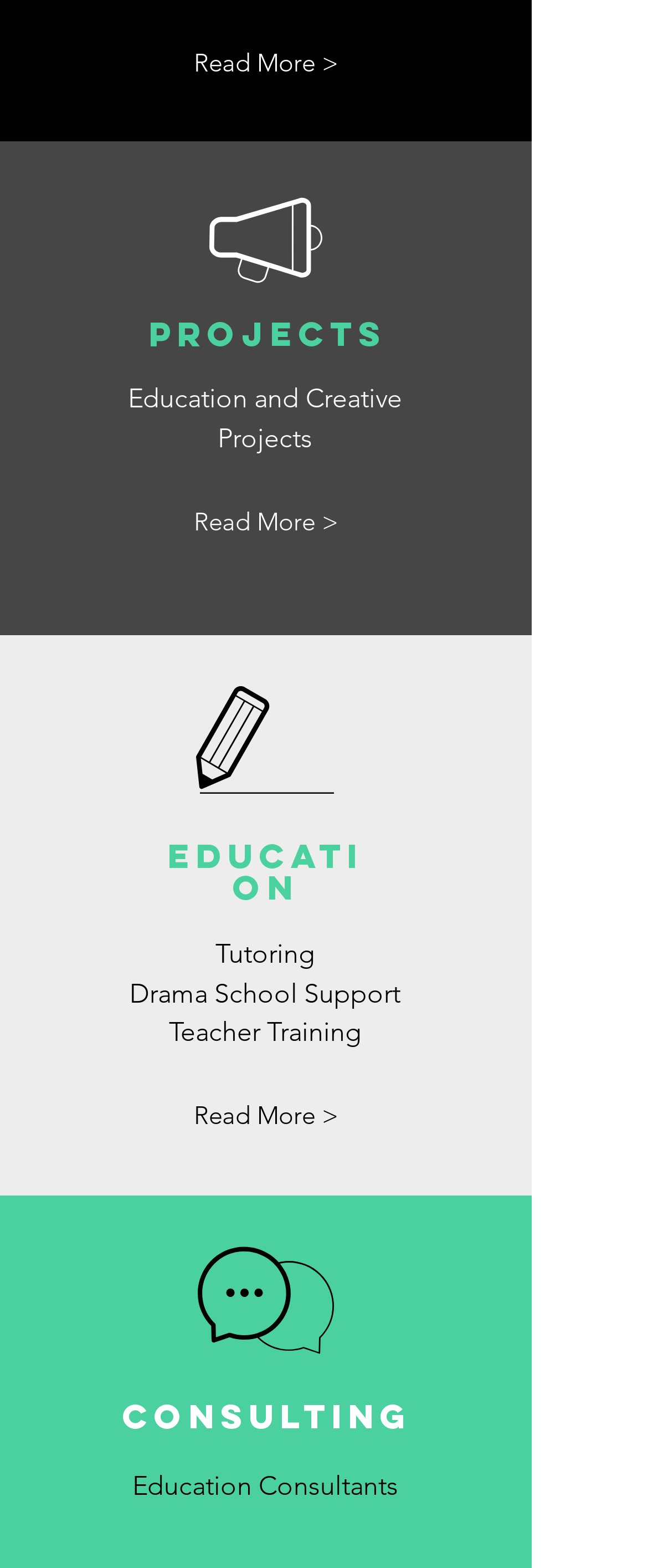How many sections are there on this webpage?
Please give a well-detailed answer to the question.

By analyzing the webpage structure, I can see that there are three main sections: 'projects', 'education', and 'Consulting', each with its own heading and sub-elements.